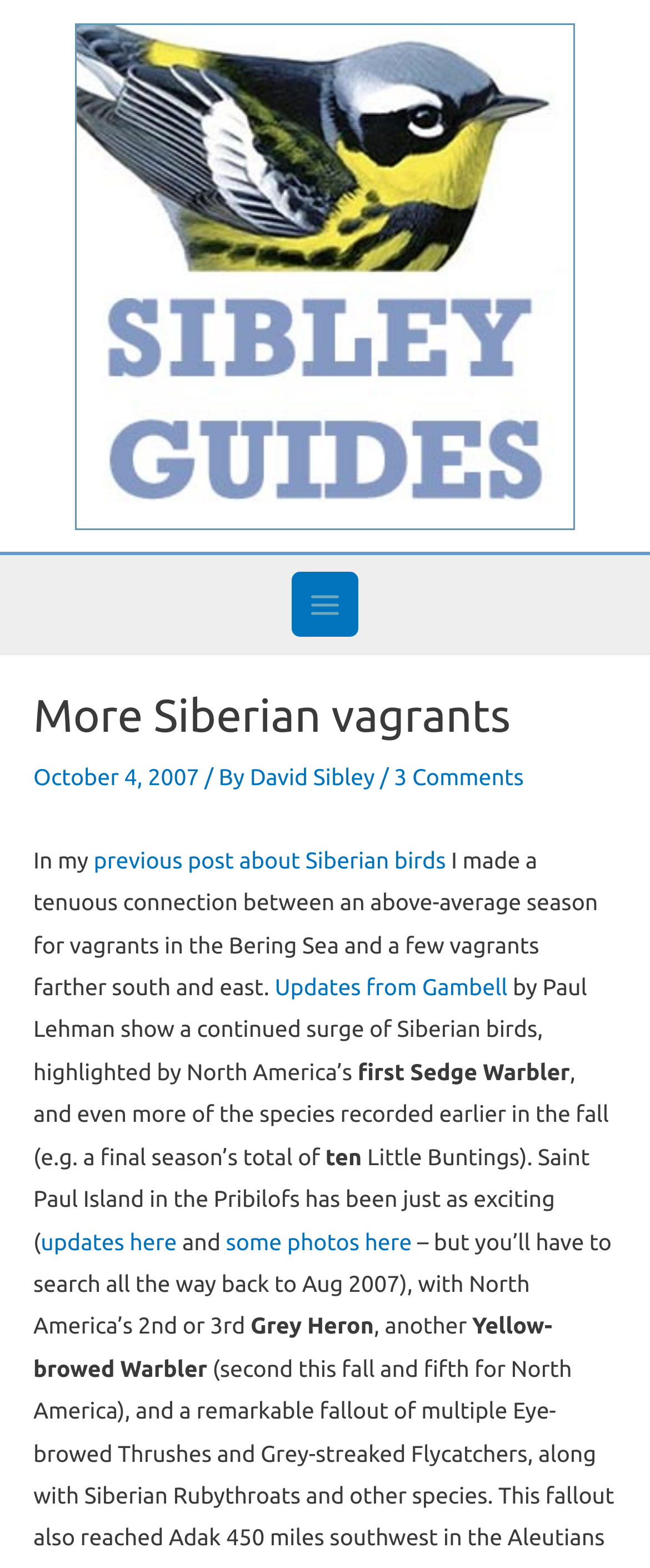Who is the author of the article?
Could you please answer the question thoroughly and with as much detail as possible?

The author of the article can be found by looking at the header section of the webpage, where it says 'By David Sibley'.